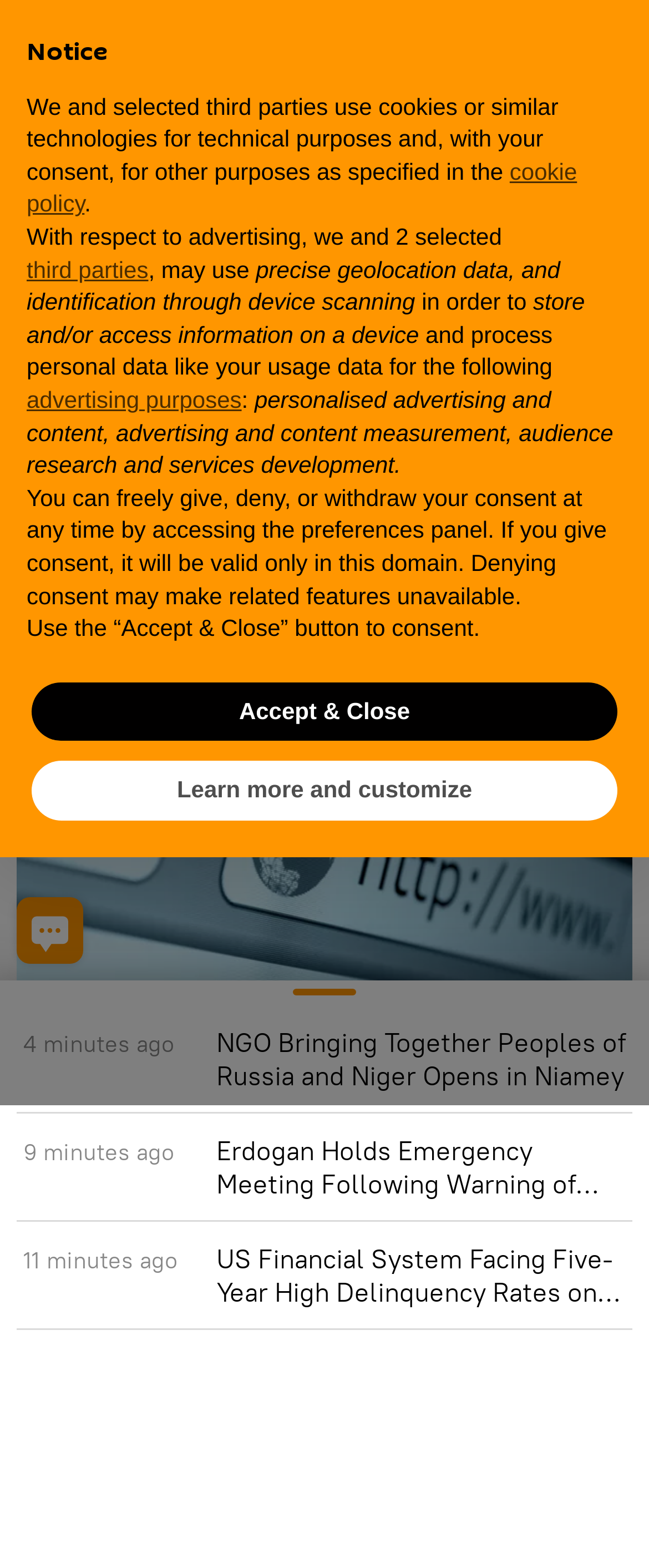Please answer the following question using a single word or phrase: How many social media platforms are listed for subscription?

5